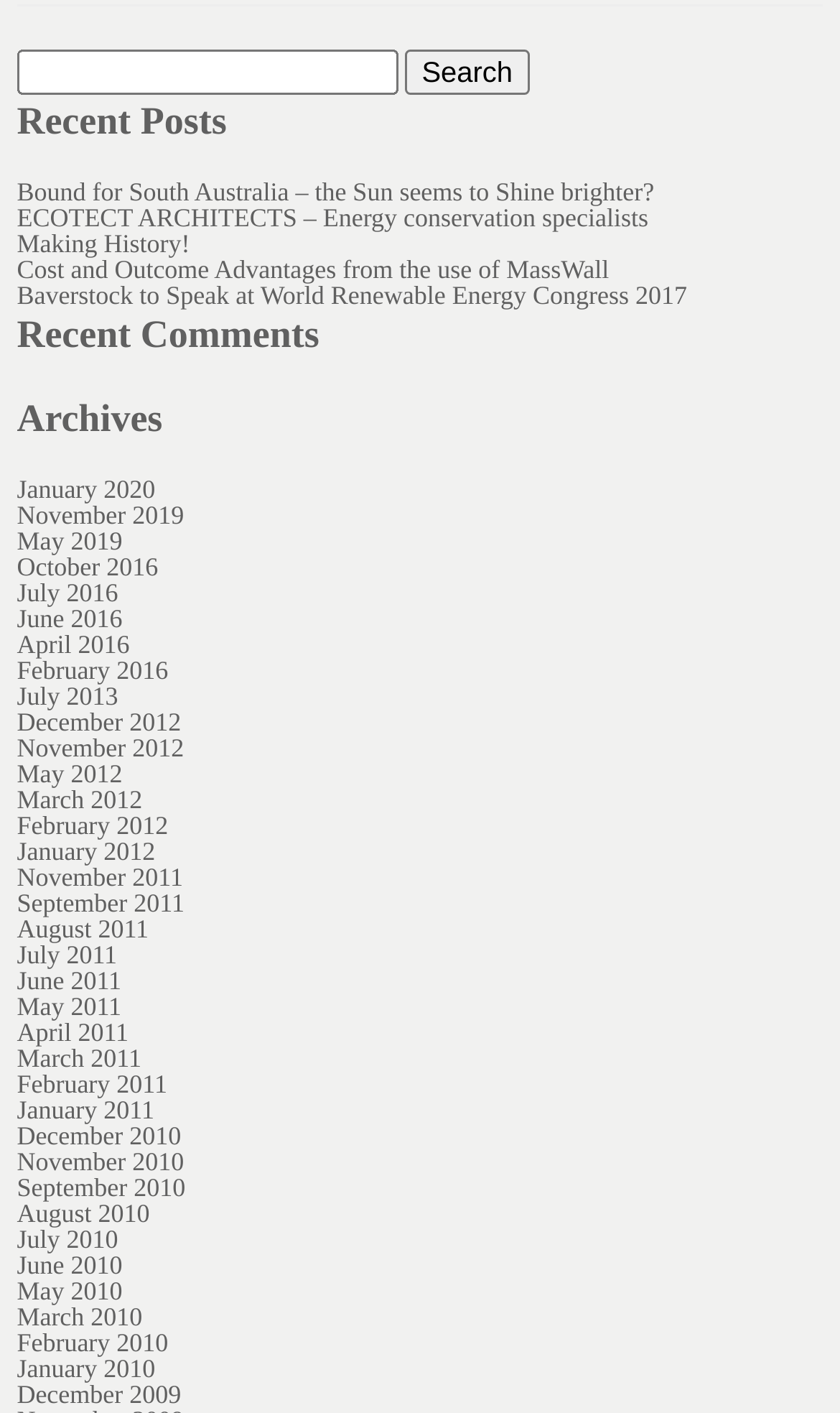Could you find the bounding box coordinates of the clickable area to complete this instruction: "Go to archives of January 2020"?

[0.02, 0.336, 0.185, 0.358]